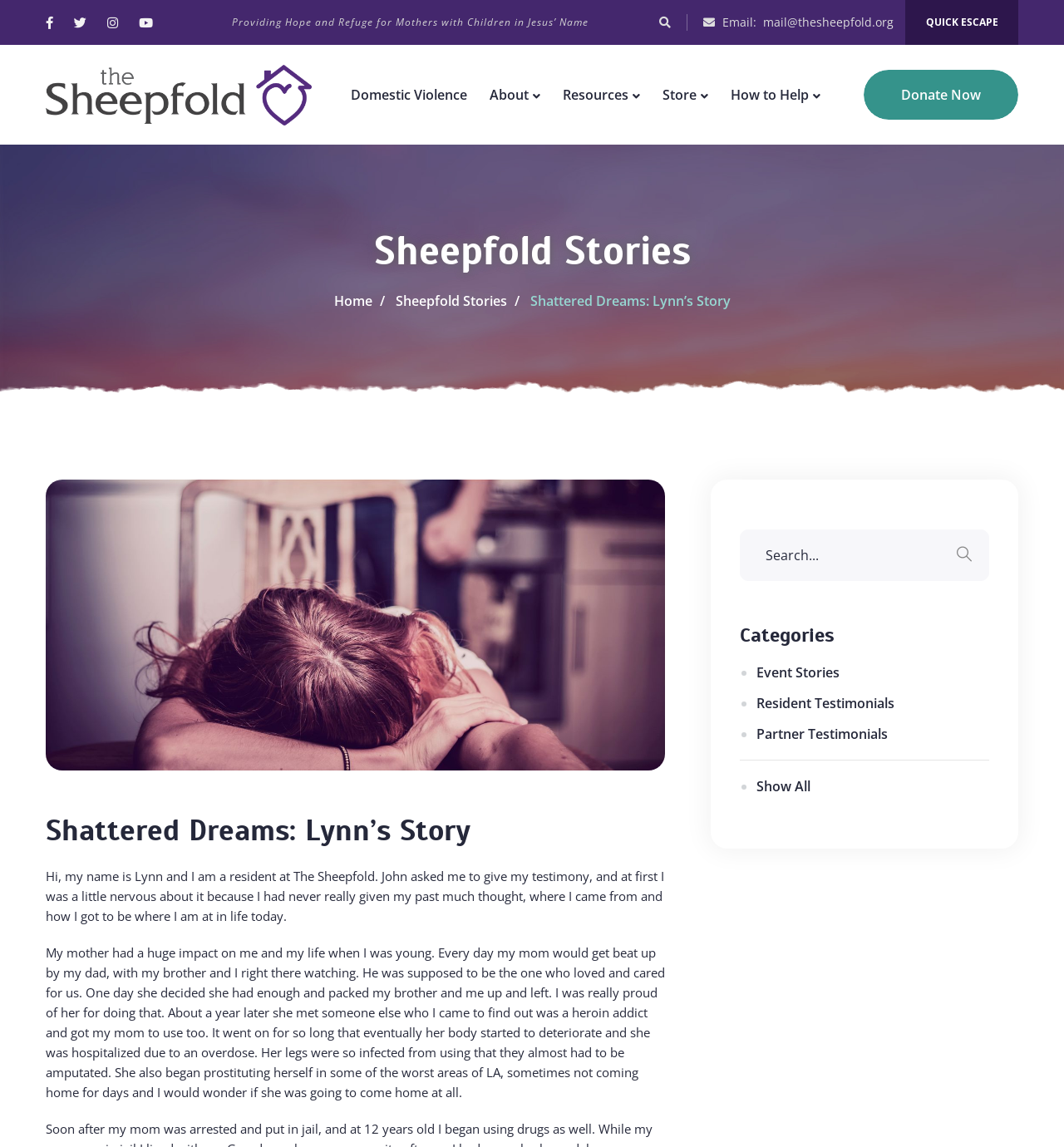What is the purpose of the search box?
Refer to the image and give a detailed answer to the question.

I found the answer by looking at the search box and its location. The search box is located in the bottom-right corner of the webpage, and its text 'Search...' suggests that it is meant to allow users to search for specific content or keywords on the website.